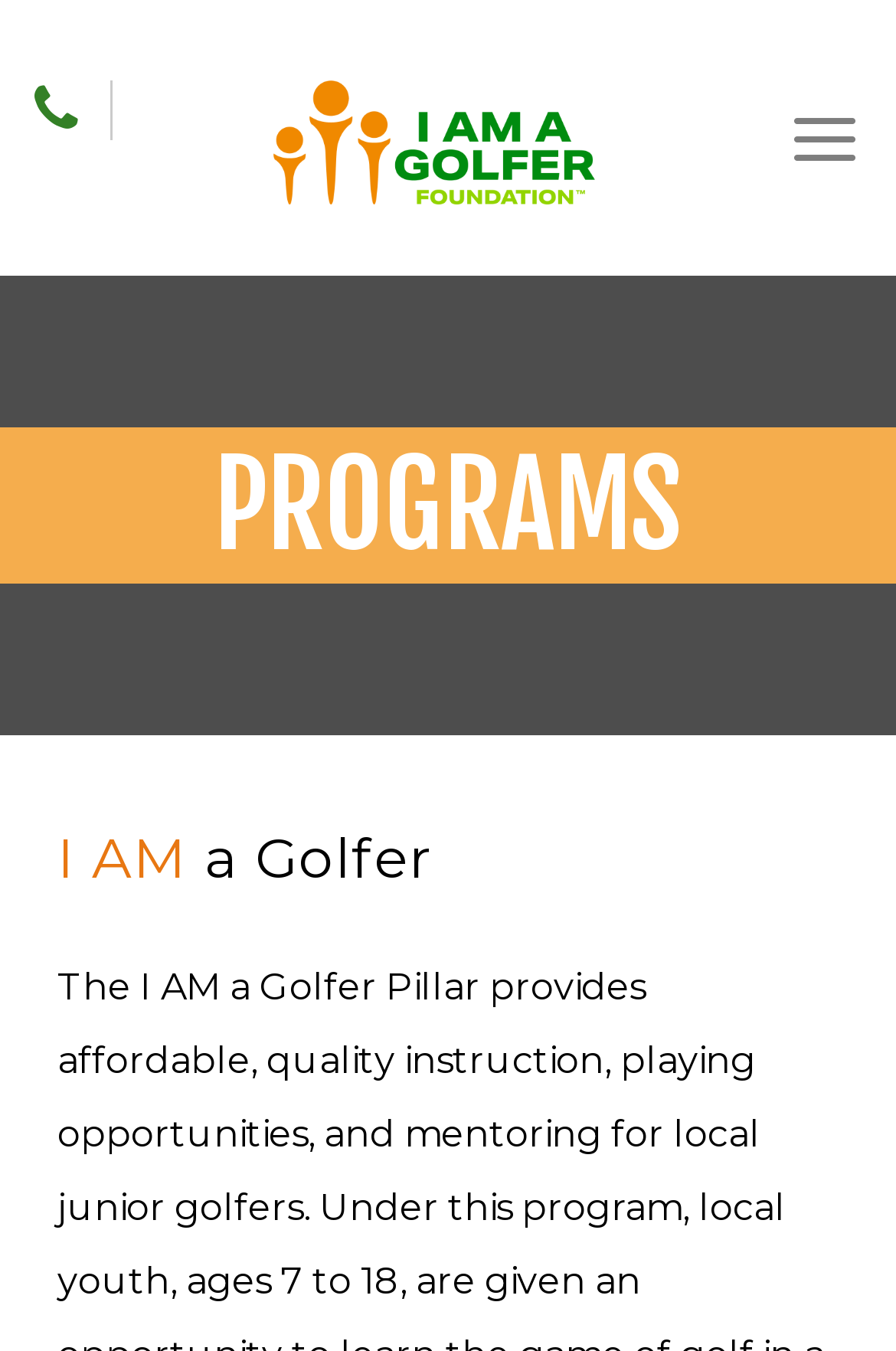Kindly determine the bounding box coordinates for the area that needs to be clicked to execute this instruction: "Click the 'PROGRAMS' heading".

[0.238, 0.315, 0.762, 0.434]